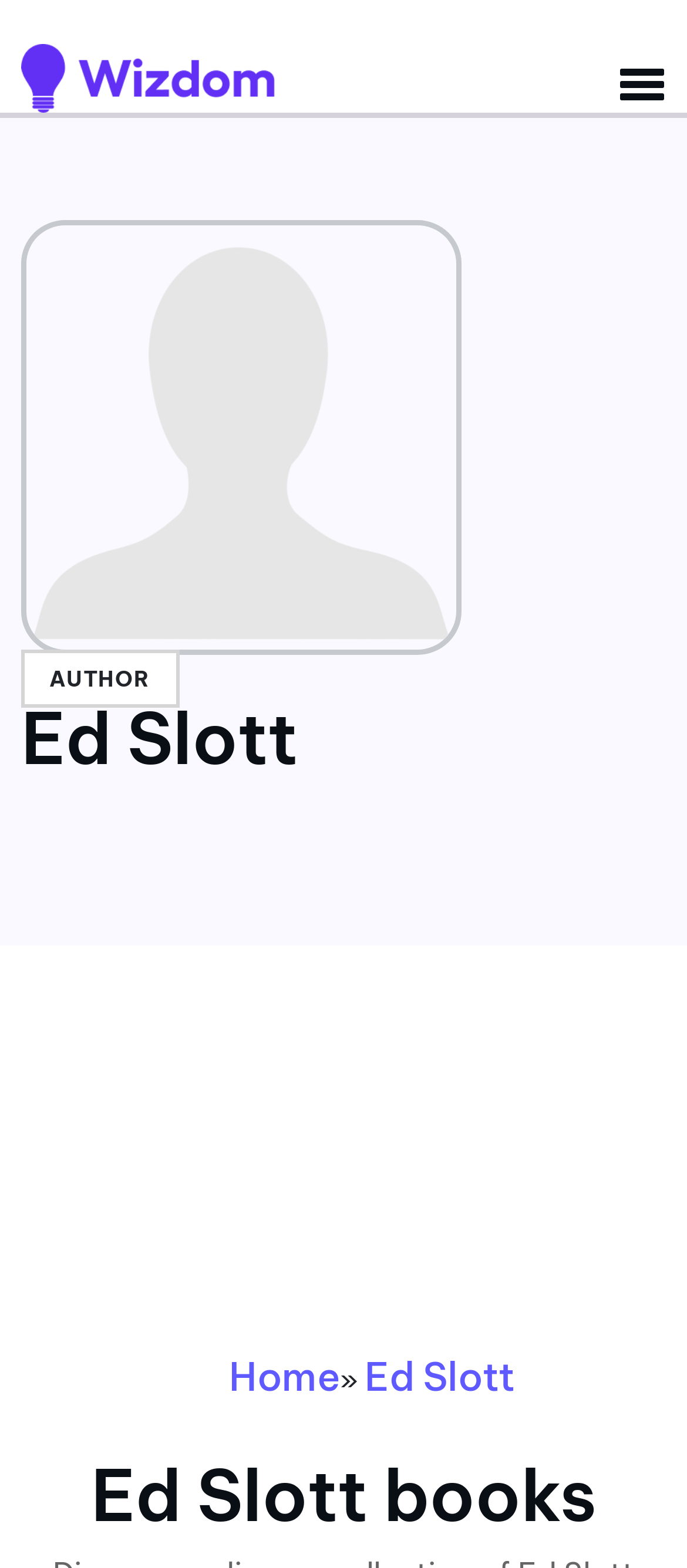Create an elaborate caption for the webpage.

The webpage is about Ed Slott's books, showcasing a collection of his written works. At the top left corner, there is a Wizdom logo, which is an image accompanied by a link. Below the logo, there is a larger image of Ed Slott. 

To the right of Ed Slott's image, there is a heading that reads "AUTHOR" and another heading that reads "Ed Slott". Below these headings, there is a navigation menu that includes a "Home" link, indicated by a "»" symbol. 

At the very bottom of the page, there is a prominent heading that reads "Ed Slott books", which likely serves as the title of the page. On the top right corner, there is a button with a popup menu, but its contents are not specified.